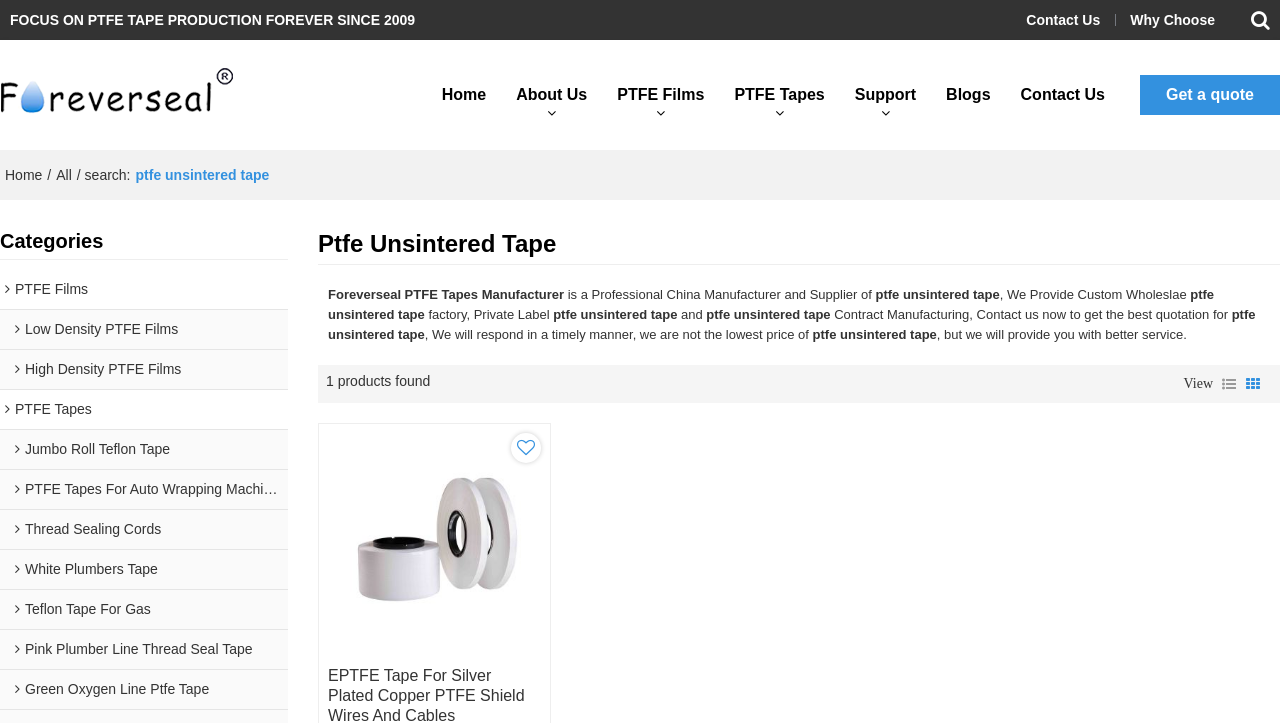Using a single word or phrase, answer the following question: 
How many products are found?

1